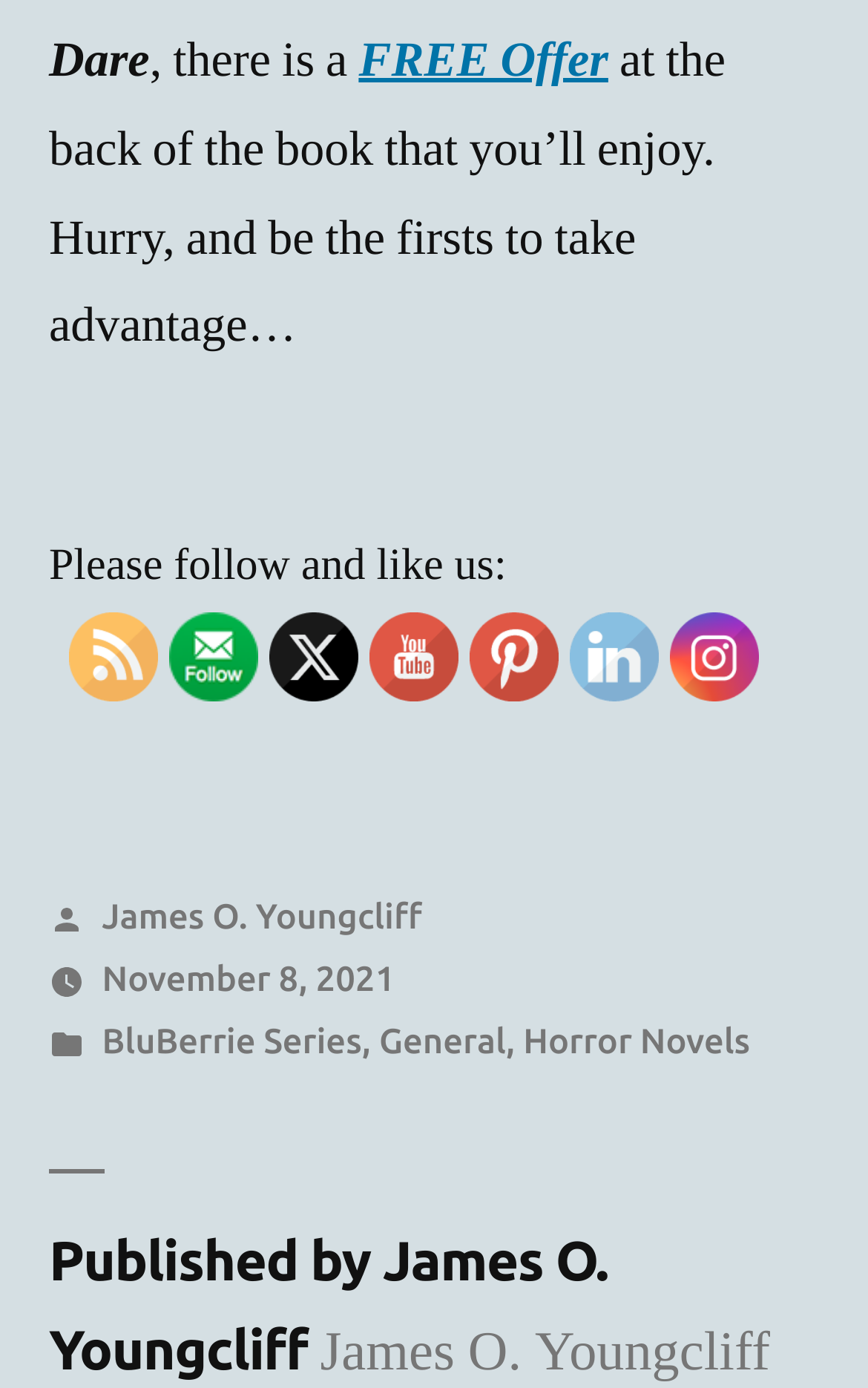Based on the element description: "alt="Visit Us" title="Visit Us"", identify the UI element and provide its bounding box coordinates. Use four float numbers between 0 and 1, [left, top, right, bottom].

[0.254, 0.324, 0.449, 0.356]